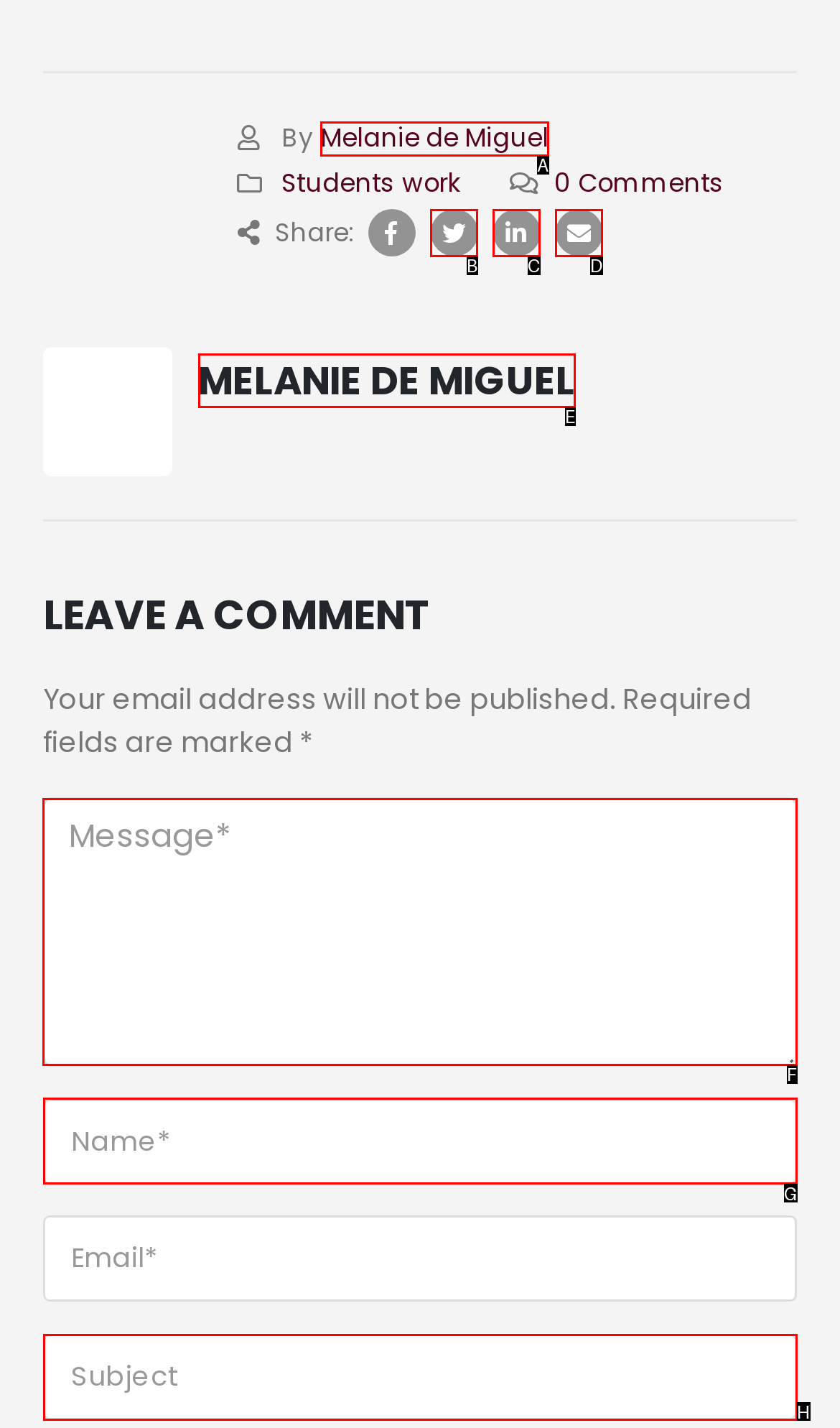Identify which HTML element to click to fulfill the following task: Enter your message. Provide your response using the letter of the correct choice.

F